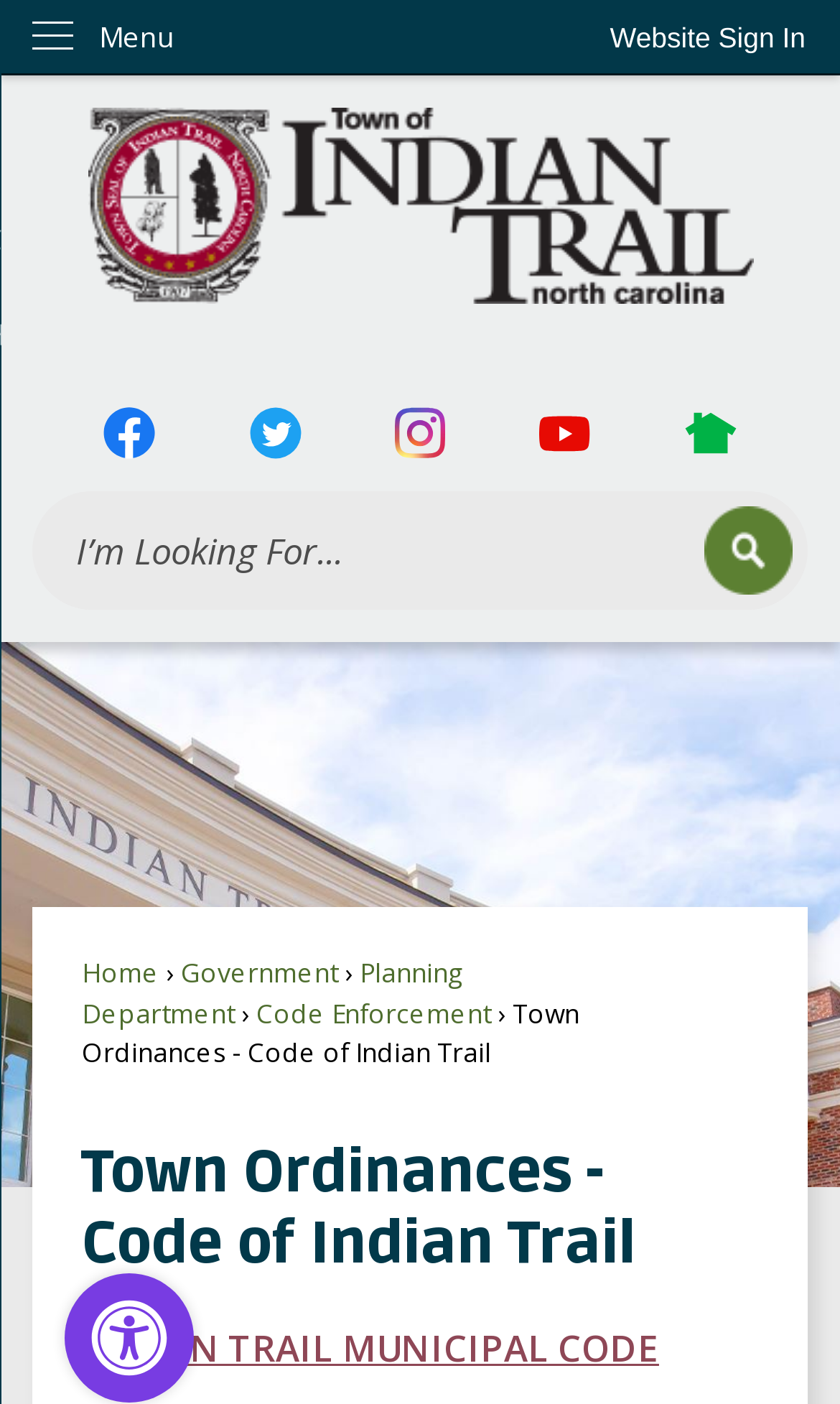What is the purpose of the 'Search' region?
Please interpret the details in the image and answer the question thoroughly.

I inferred the purpose of the 'Search' region by looking at the textbox with the label 'Search' and the button 'Go to Site Search', which suggests that this region is for searching the website.